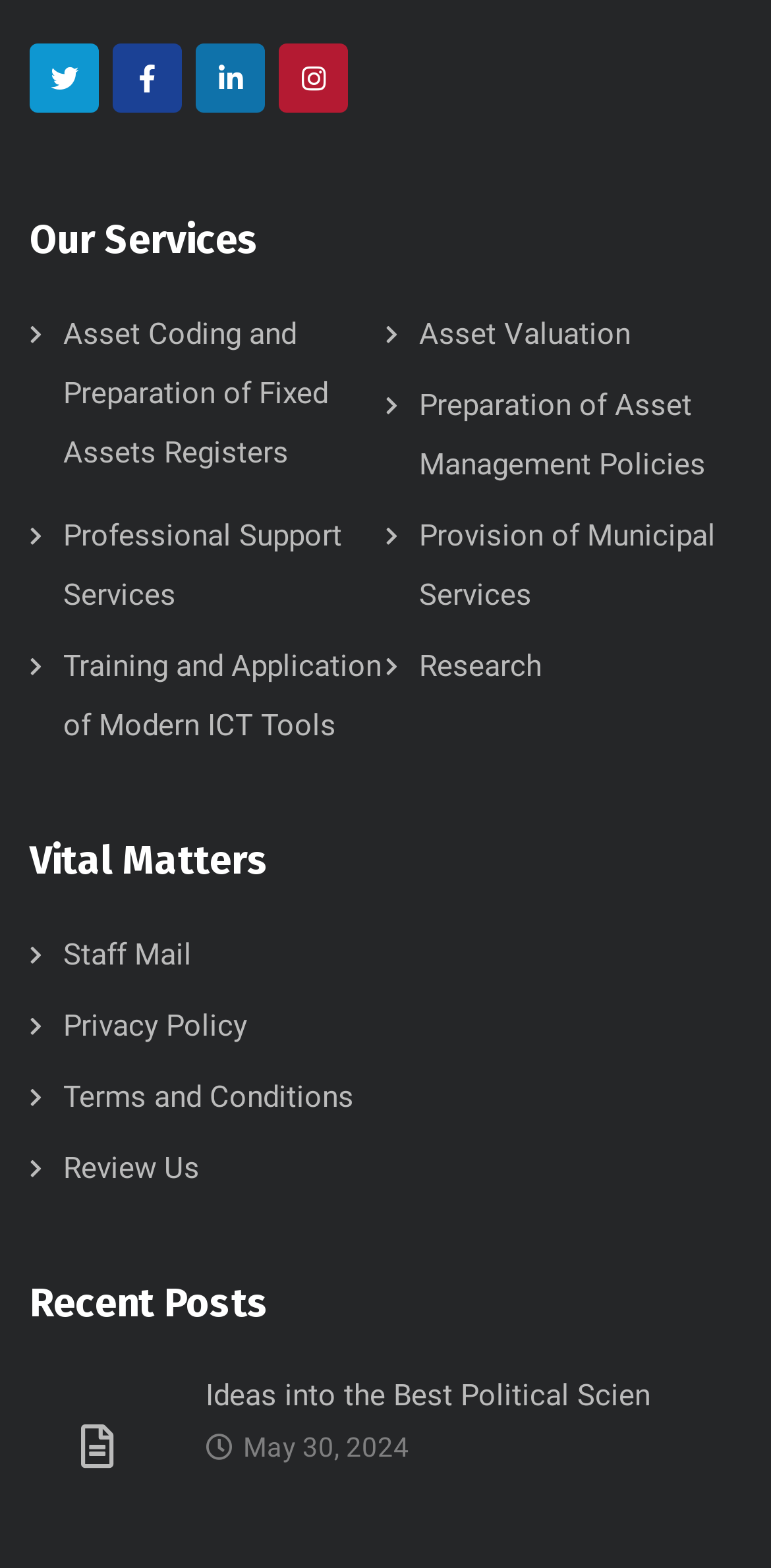Please locate the clickable area by providing the bounding box coordinates to follow this instruction: "Check Recent Posts".

[0.038, 0.811, 0.962, 0.849]